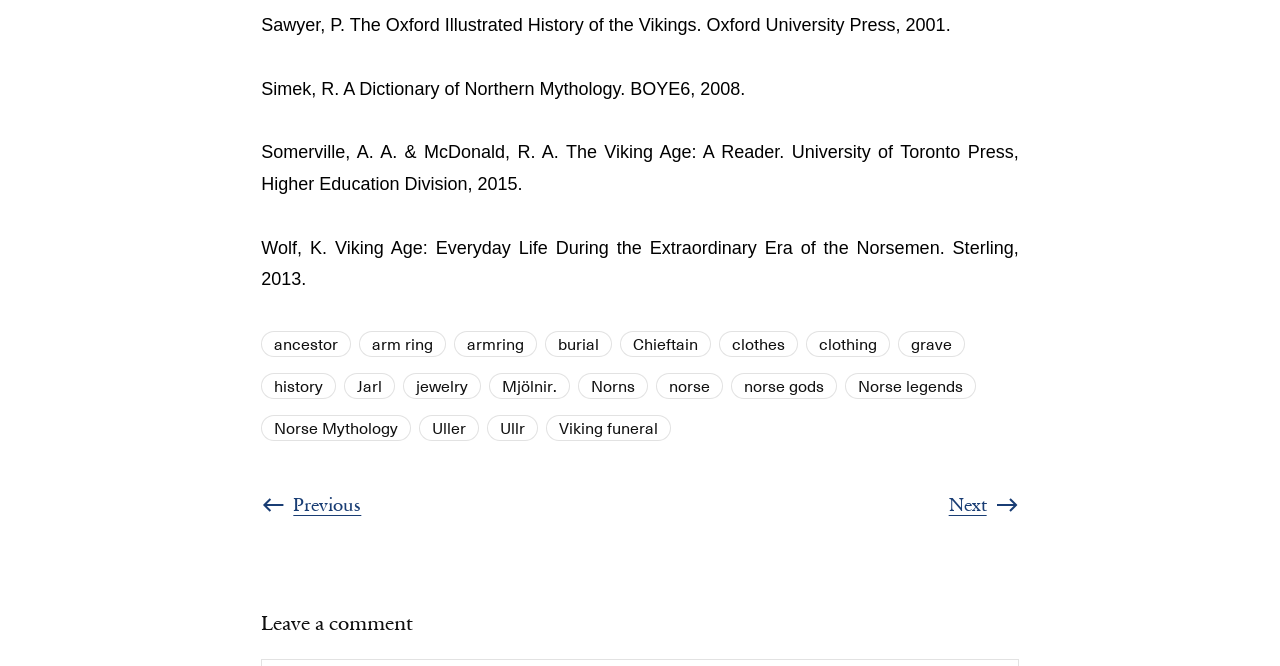What is the purpose of the 'Leave a comment' section?
Answer the question with a detailed and thorough explanation.

The 'Leave a comment' section at the bottom of the webpage is likely intended to allow users to leave comments or feedback about the content on the webpage.